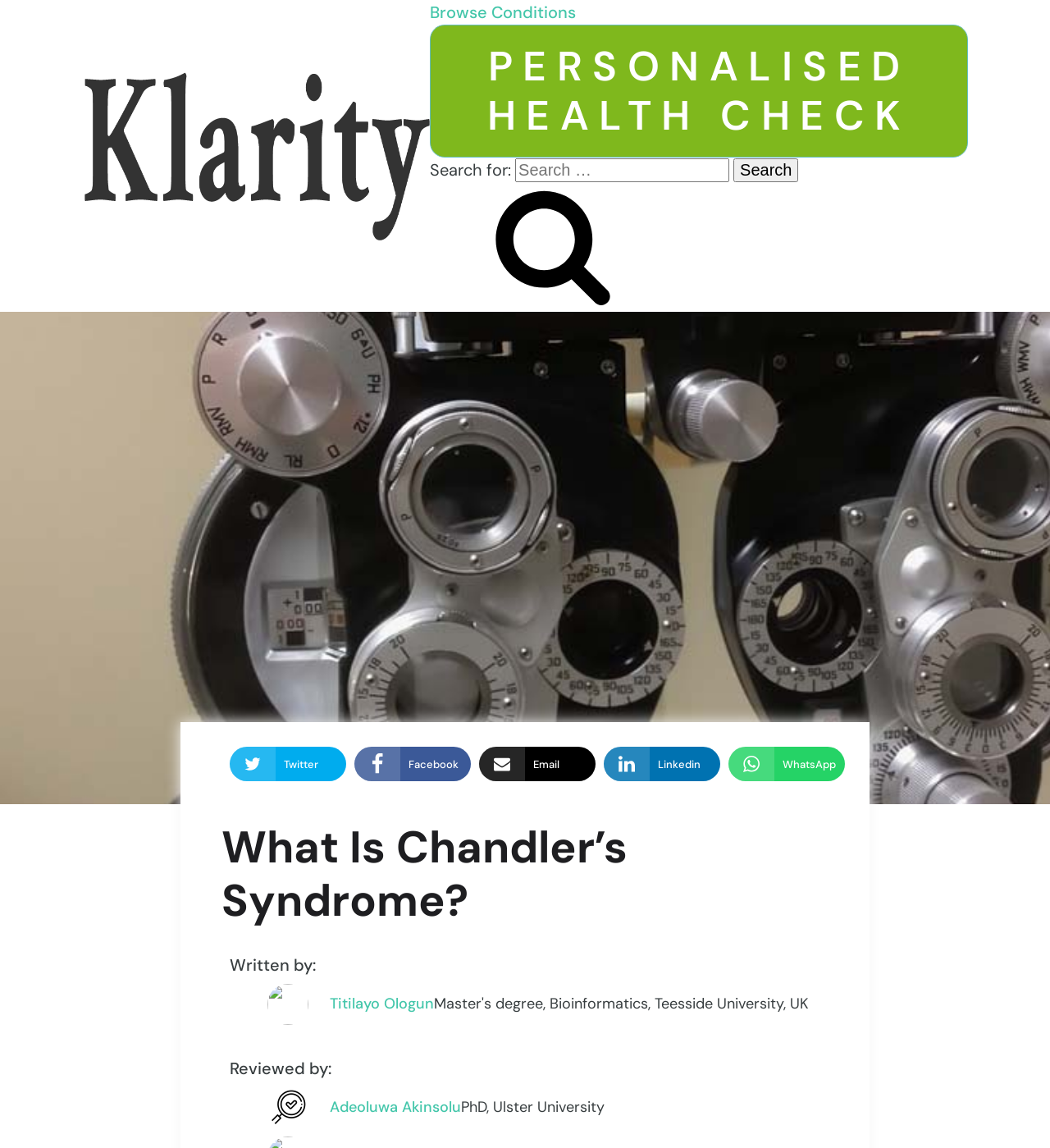Provide your answer in one word or a succinct phrase for the question: 
Who is the author of the article on this webpage?

Titilayo Ologun